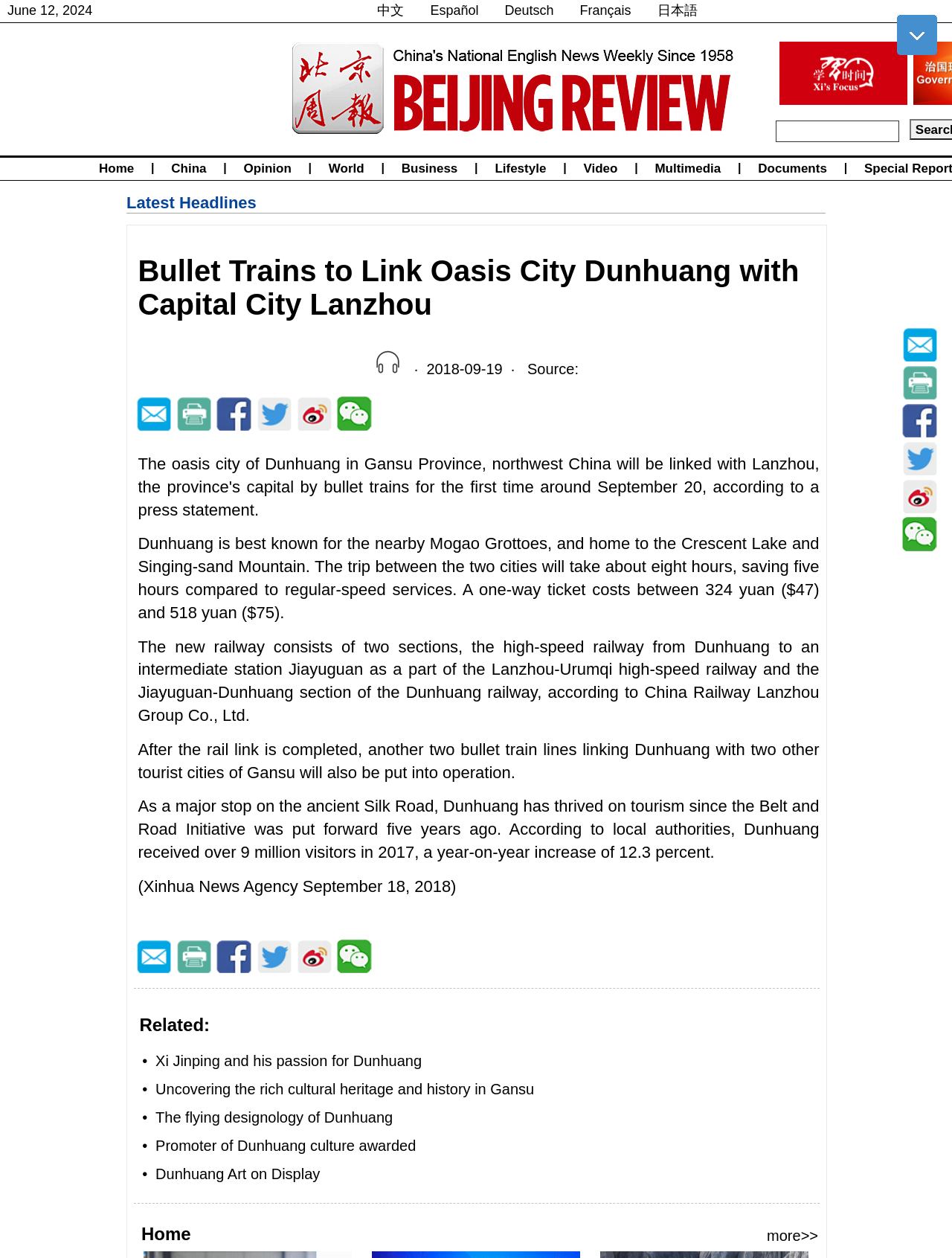Given the element description Multimedia, specify the bounding box coordinates of the corresponding UI element in the format (top-left x, top-left y, bottom-right x, bottom-right y). All values must be between 0 and 1.

[0.684, 0.126, 0.761, 0.142]